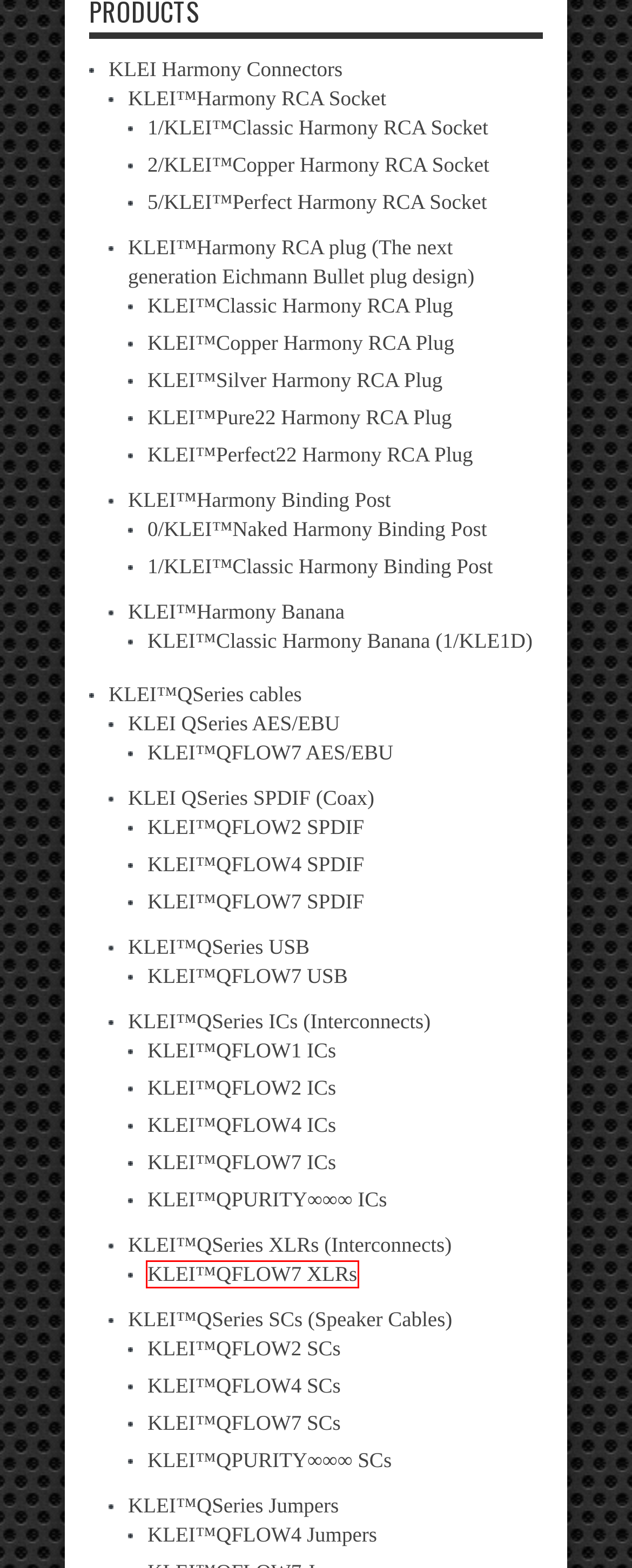You have a screenshot of a webpage with a red bounding box highlighting a UI element. Your task is to select the best webpage description that corresponds to the new webpage after clicking the element. Here are the descriptions:
A. KLEI QFLOW4/Truth SCs | KLE Innovations
B. KLEI Harmony Binding Post… Brochure | KLE Innovations
C. KLEI QFLOW7/Truth ICs | KLE Innovations
D. KLEI QFLOW2/Truth ICs | KLE Innovations
E. KLEI QFLOW7/Truth SCs | KLE Innovations
F. KLEI QFLOW2/Truth SCs | KLE Innovations
G. KLEI QSeries SCs (Speaker Cables) | KLE Innovations
H. KLEI QFLOW7 XLRs (Concert/Quiesce) | KLE Innovations

H